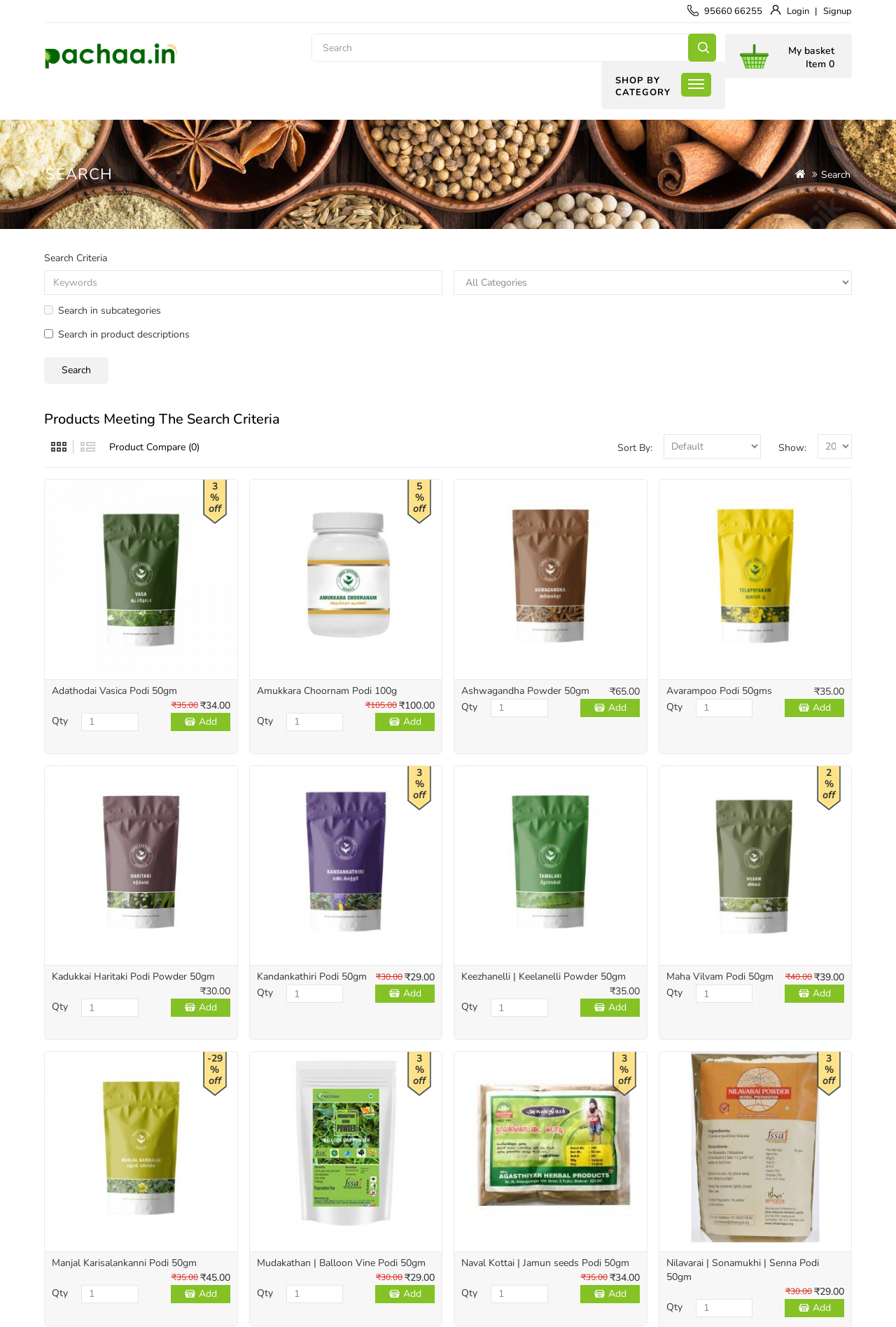What is the discount percentage for Ashwagandha Powder 50gm? Based on the image, give a response in one word or a short phrase.

5%